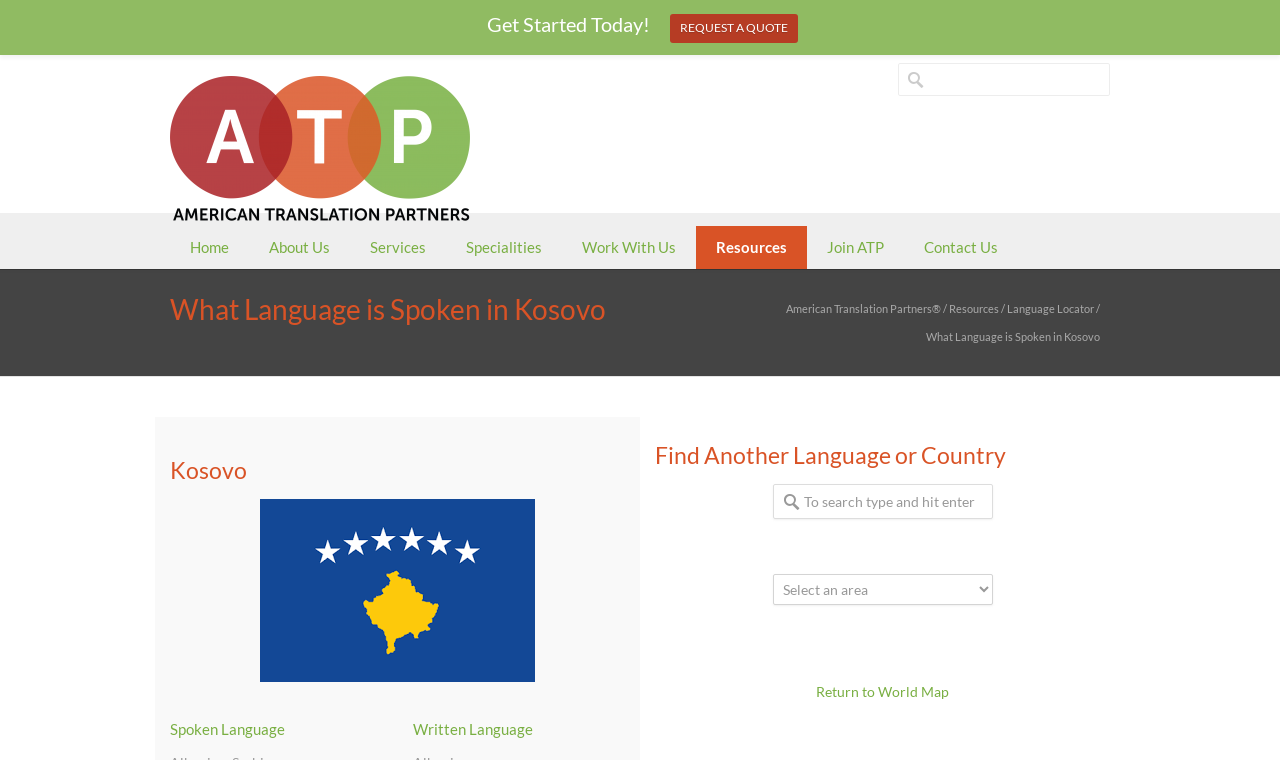Locate the bounding box coordinates of the clickable area to execute the instruction: "Click the phone number to call". Provide the coordinates as four float numbers between 0 and 1, represented as [left, top, right, bottom].

[0.141, 0.021, 0.198, 0.038]